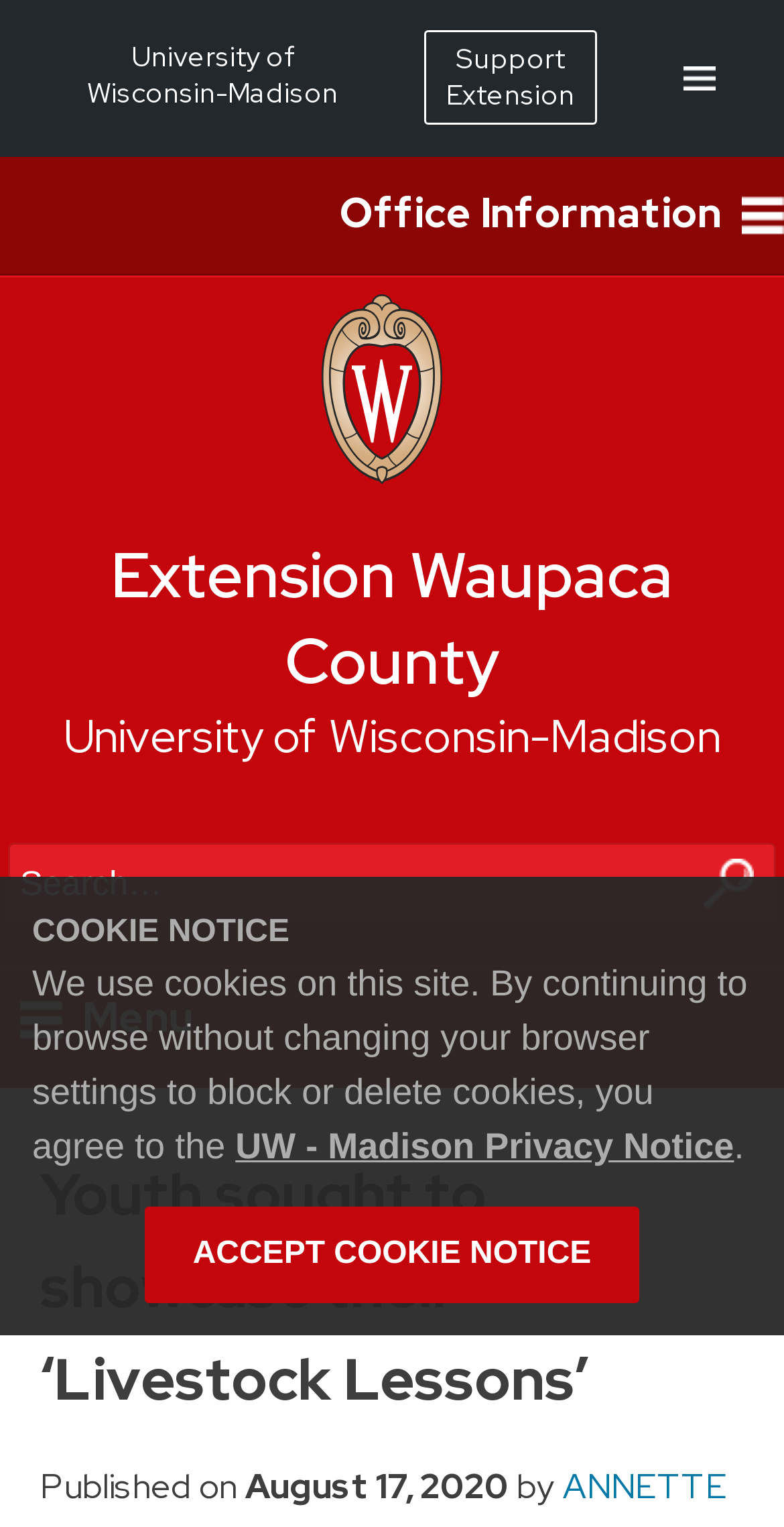Please provide the bounding box coordinates in the format (top-left x, top-left y, bottom-right x, bottom-right y). Remember, all values are floating point numbers between 0 and 1. What is the bounding box coordinate of the region described as: parent_node: Search name="s" placeholder="Search…" title="Search"

[0.02, 0.56, 0.887, 0.599]